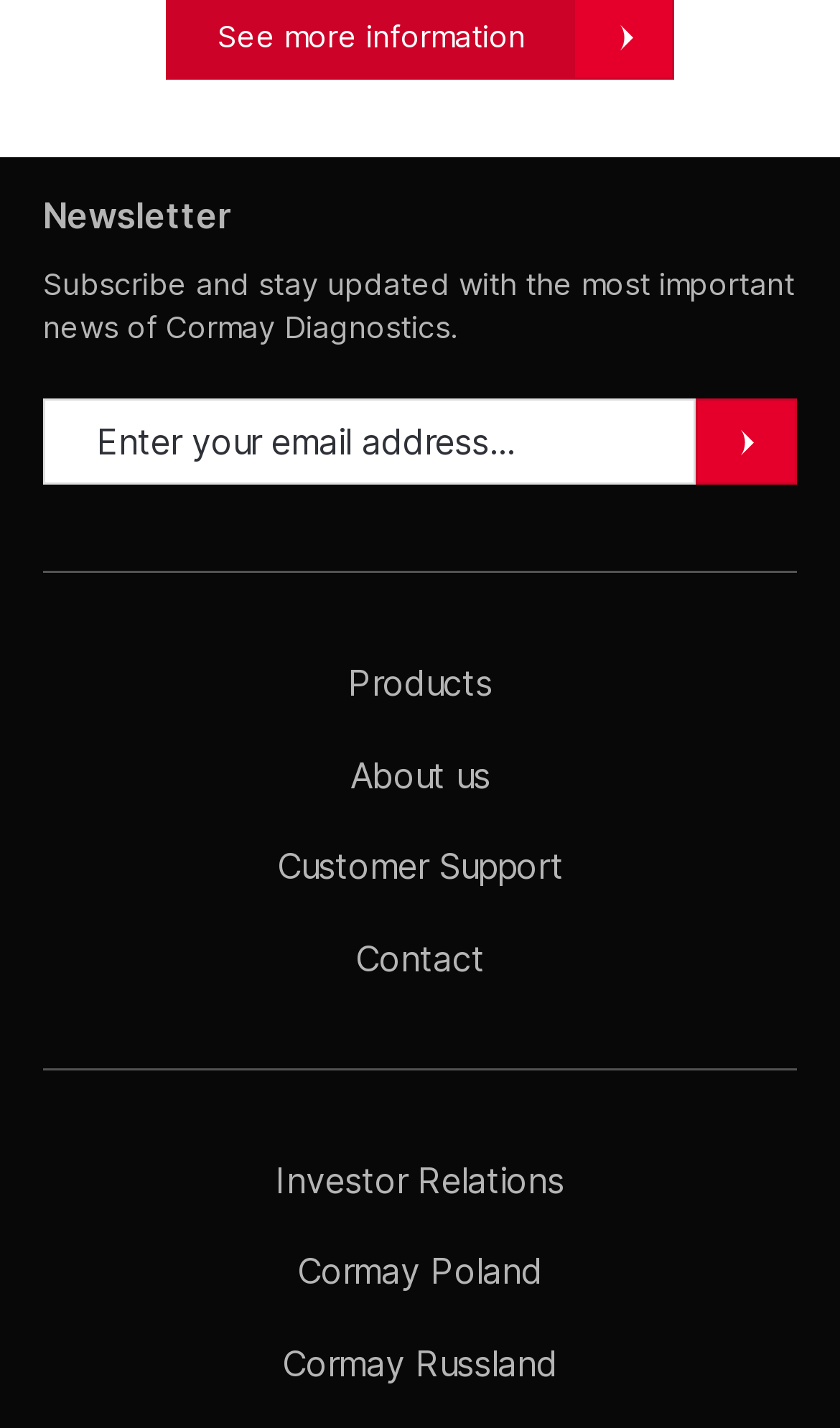Please locate the bounding box coordinates of the element that should be clicked to complete the given instruction: "Learn about Cormay Poland".

[0.051, 0.874, 0.949, 0.908]